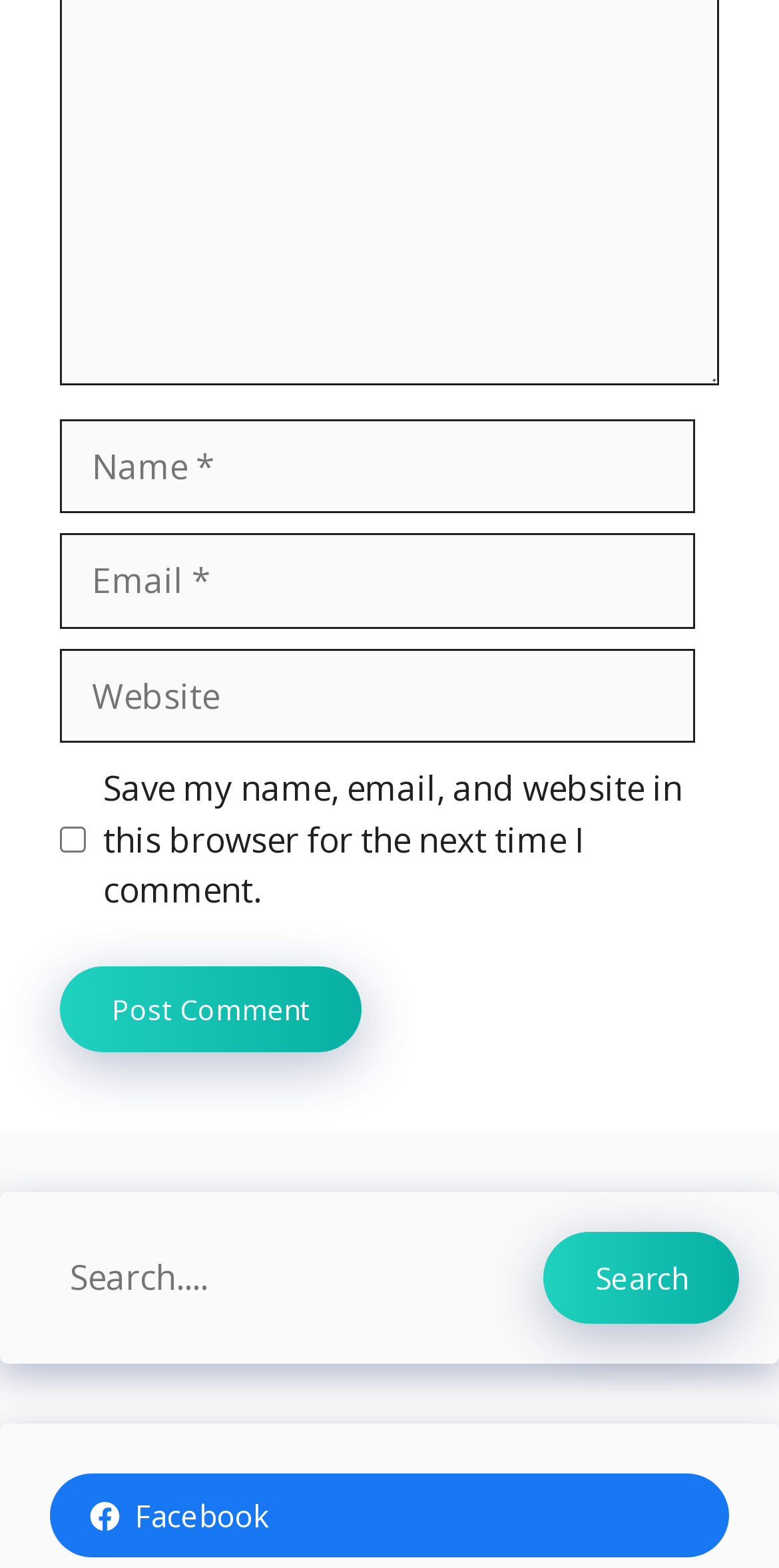Identify the bounding box coordinates necessary to click and complete the given instruction: "Visit MSU Home Page".

None